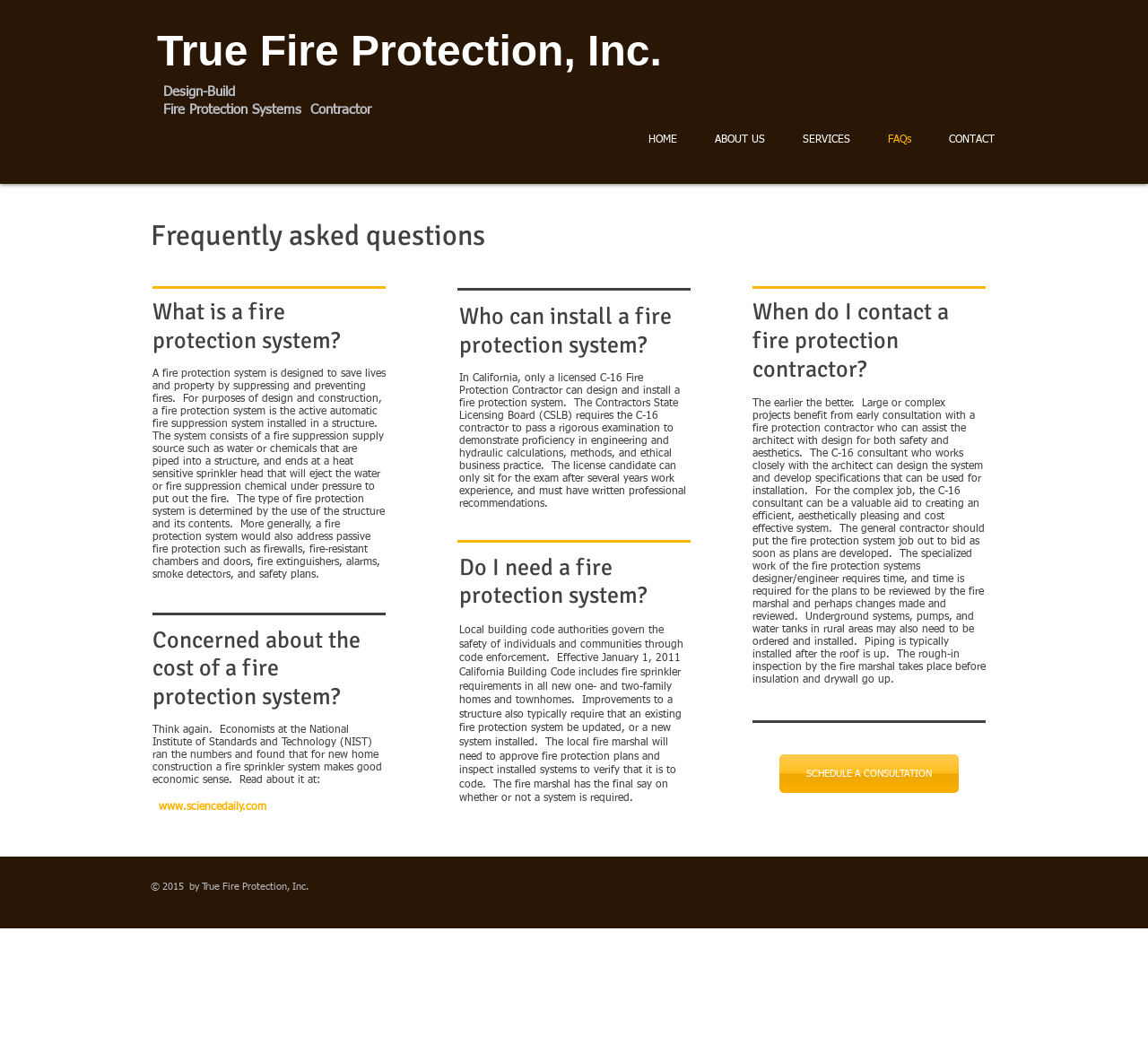Please find the bounding box coordinates (top-left x, top-left y, bottom-right x, bottom-right y) in the screenshot for the UI element described as follows: SCHEDULE A CONSULTATION

[0.679, 0.71, 0.835, 0.747]